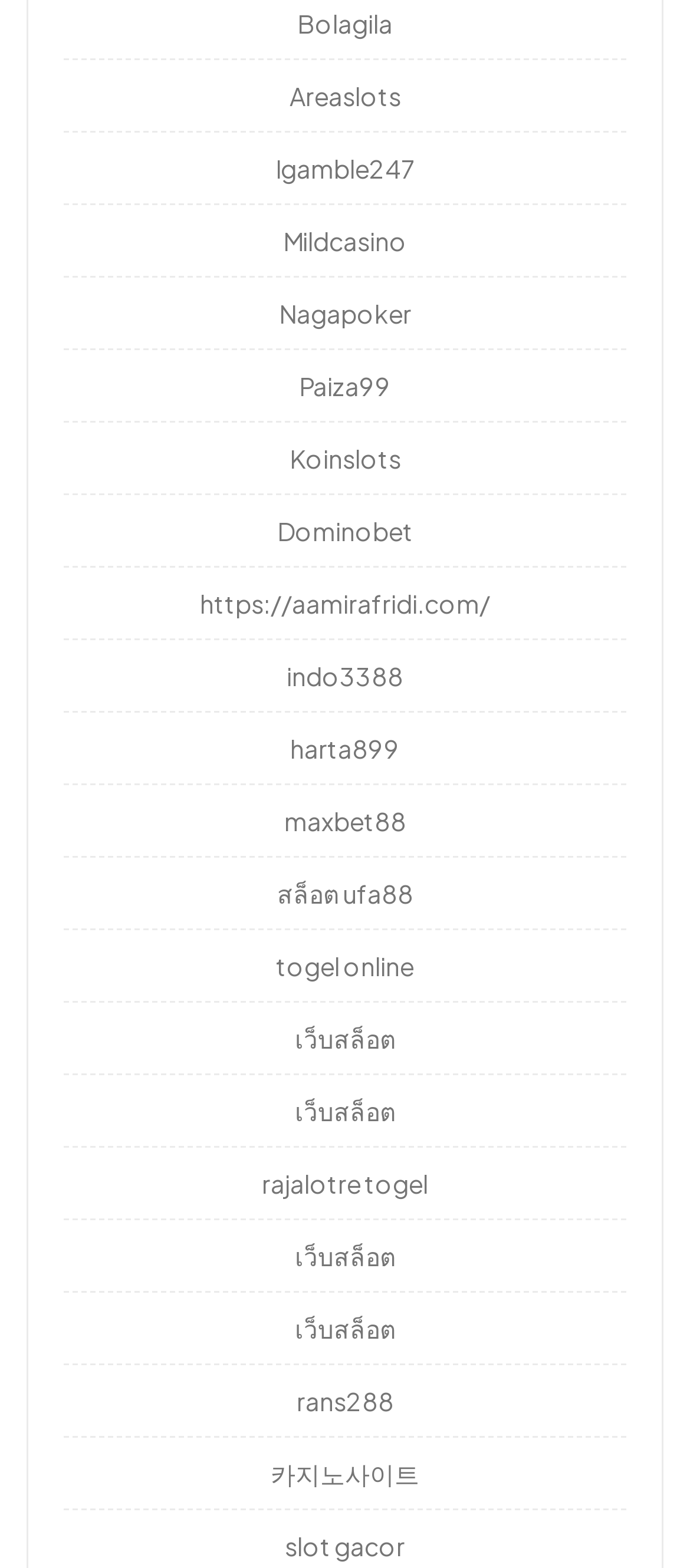Determine the bounding box coordinates of the clickable region to execute the instruction: "visit Bolagila website". The coordinates should be four float numbers between 0 and 1, denoted as [left, top, right, bottom].

[0.431, 0.005, 0.569, 0.025]